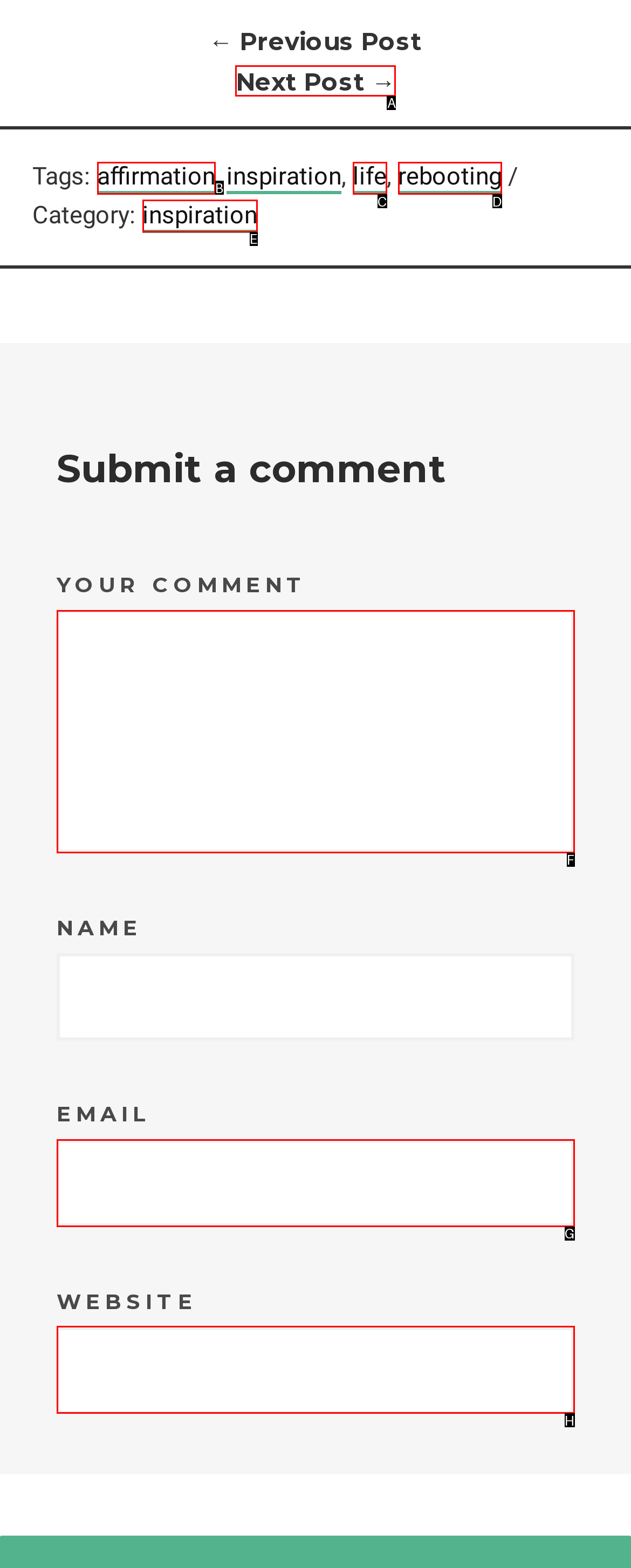Determine which option fits the following description: 6.5
Answer with the corresponding option's letter directly.

None